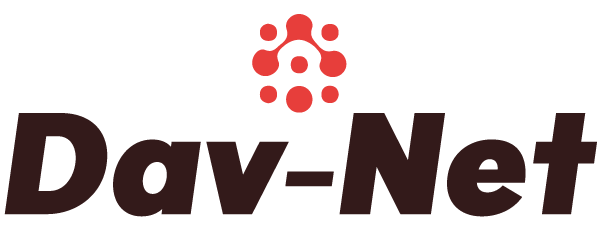What is the tone of the visual identity of the logo? Based on the screenshot, please respond with a single word or phrase.

modern and engaging